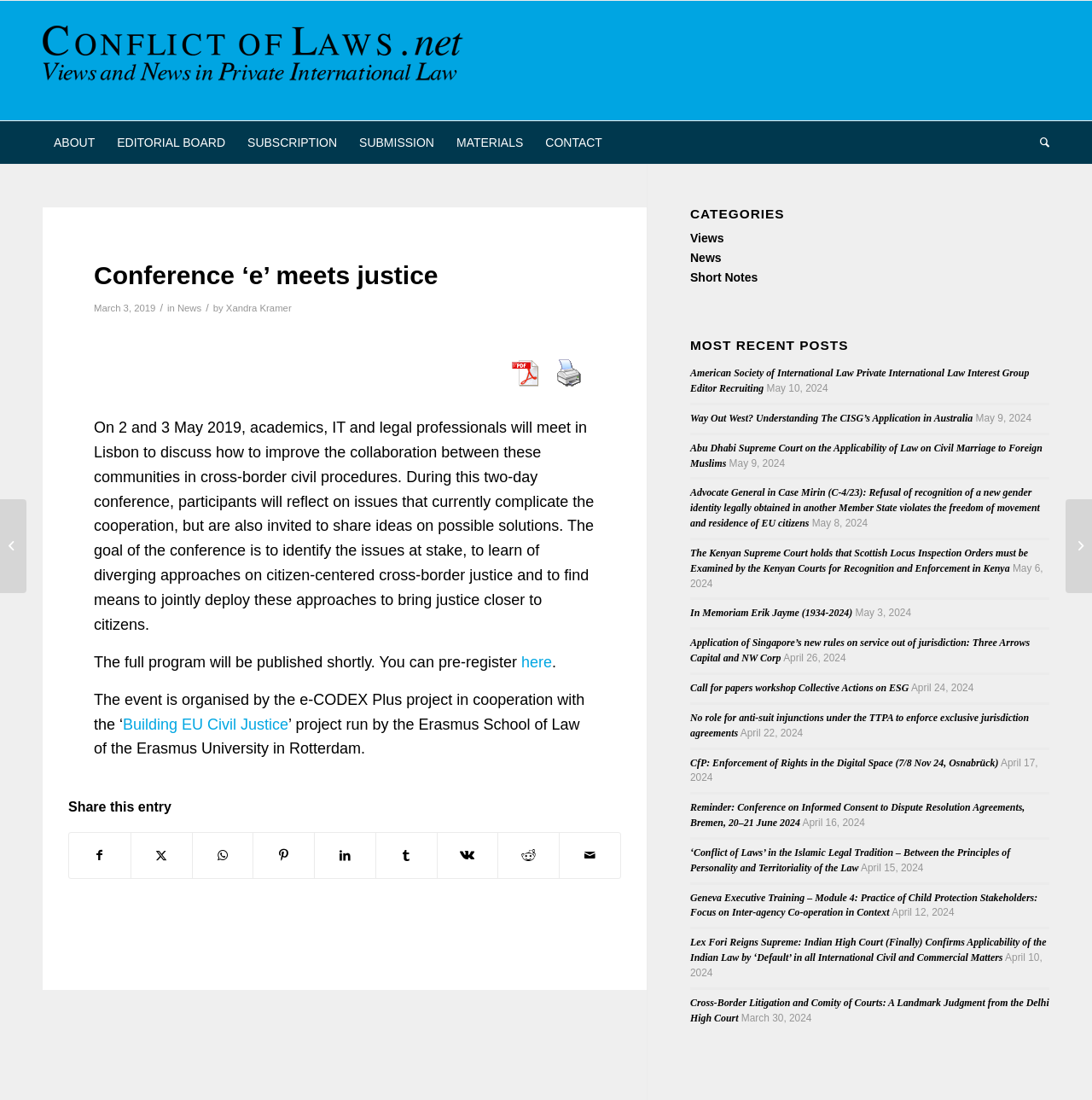Provide a single word or phrase answer to the question: 
When is the conference taking place?

2 and 3 May 2019